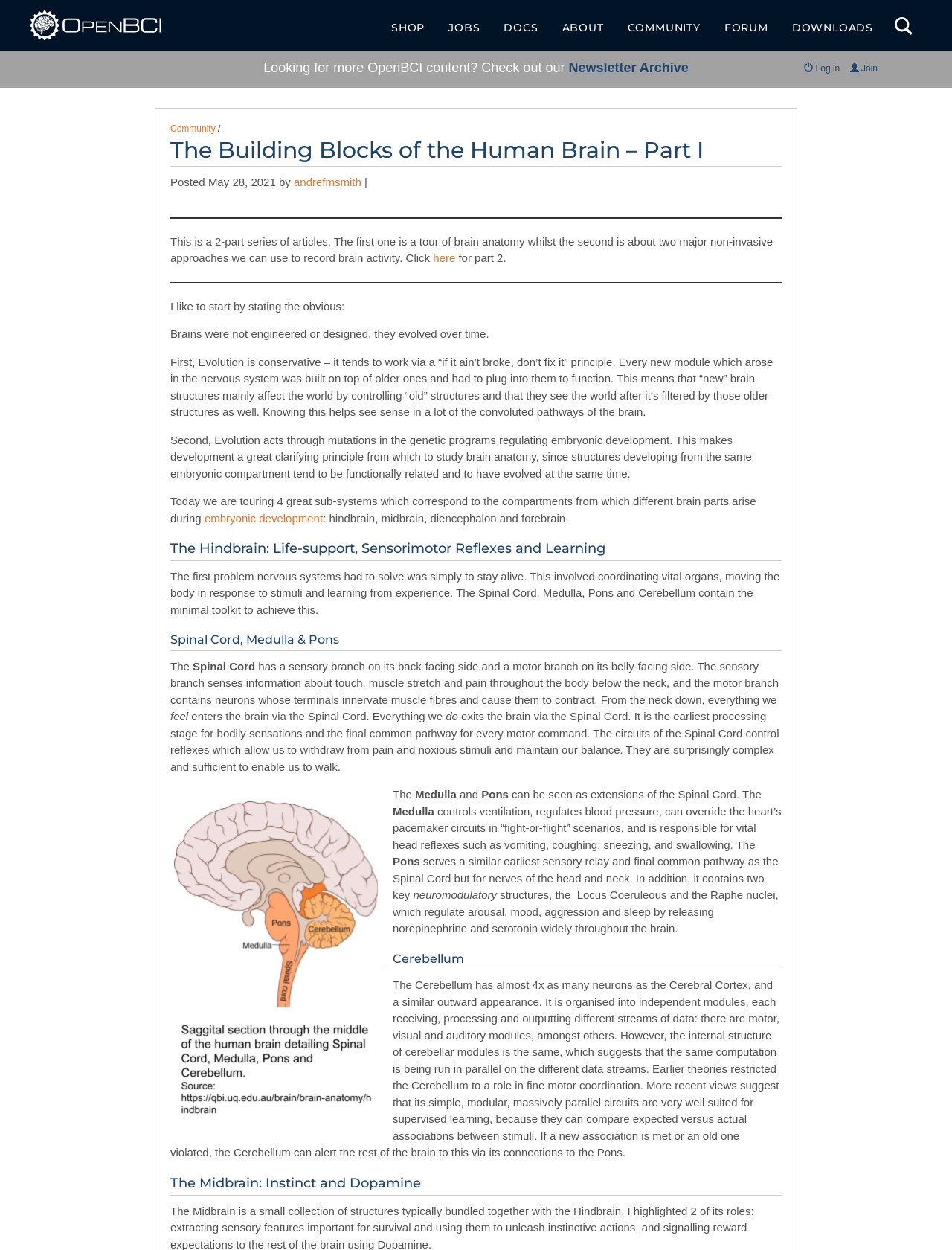What is the function of the Medulla?
Look at the image and answer the question with a single word or phrase.

controls ventilation, regulates blood pressure